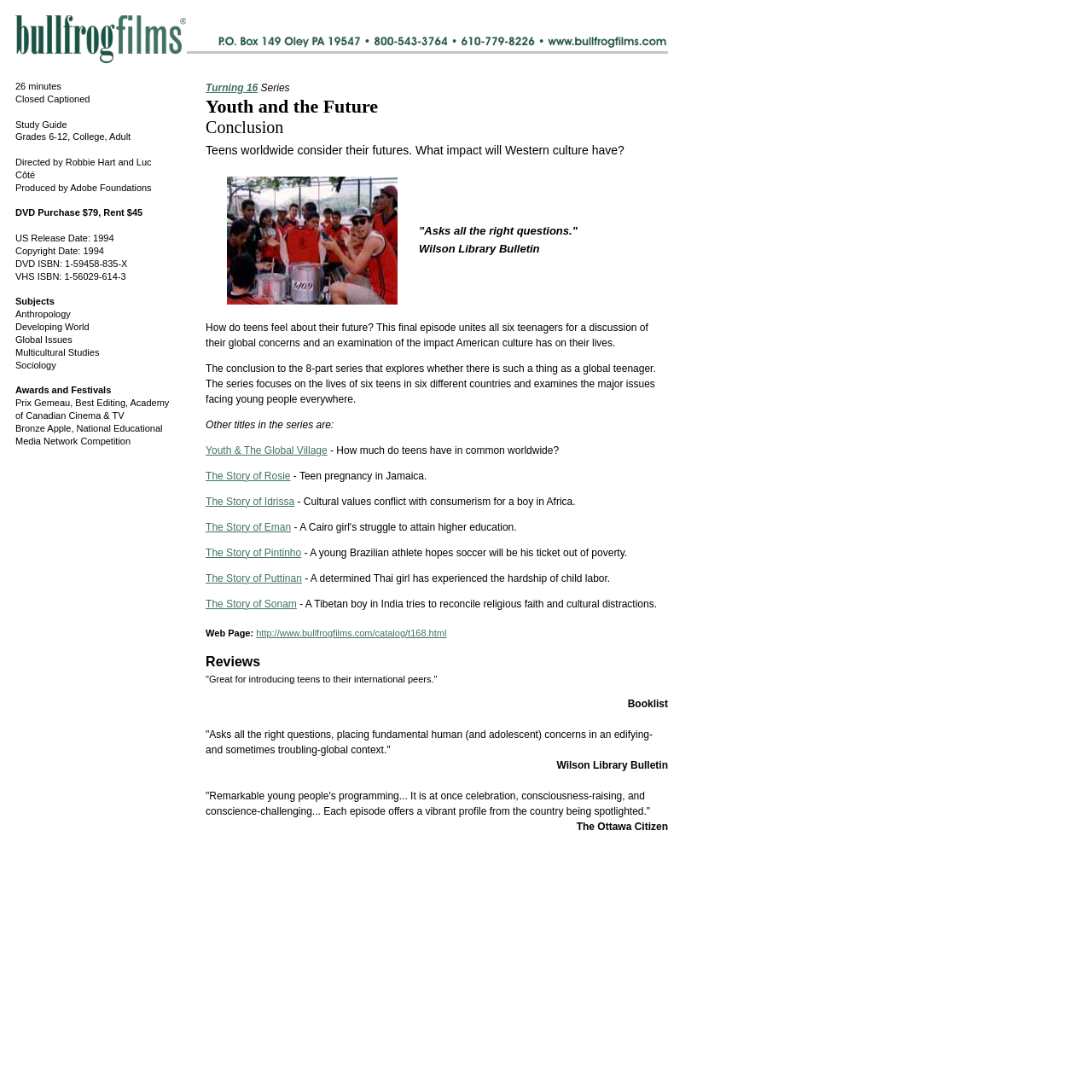Find the bounding box coordinates for the area that should be clicked to accomplish the instruction: "View the 'Youth & The Global Village' page".

[0.188, 0.407, 0.3, 0.418]